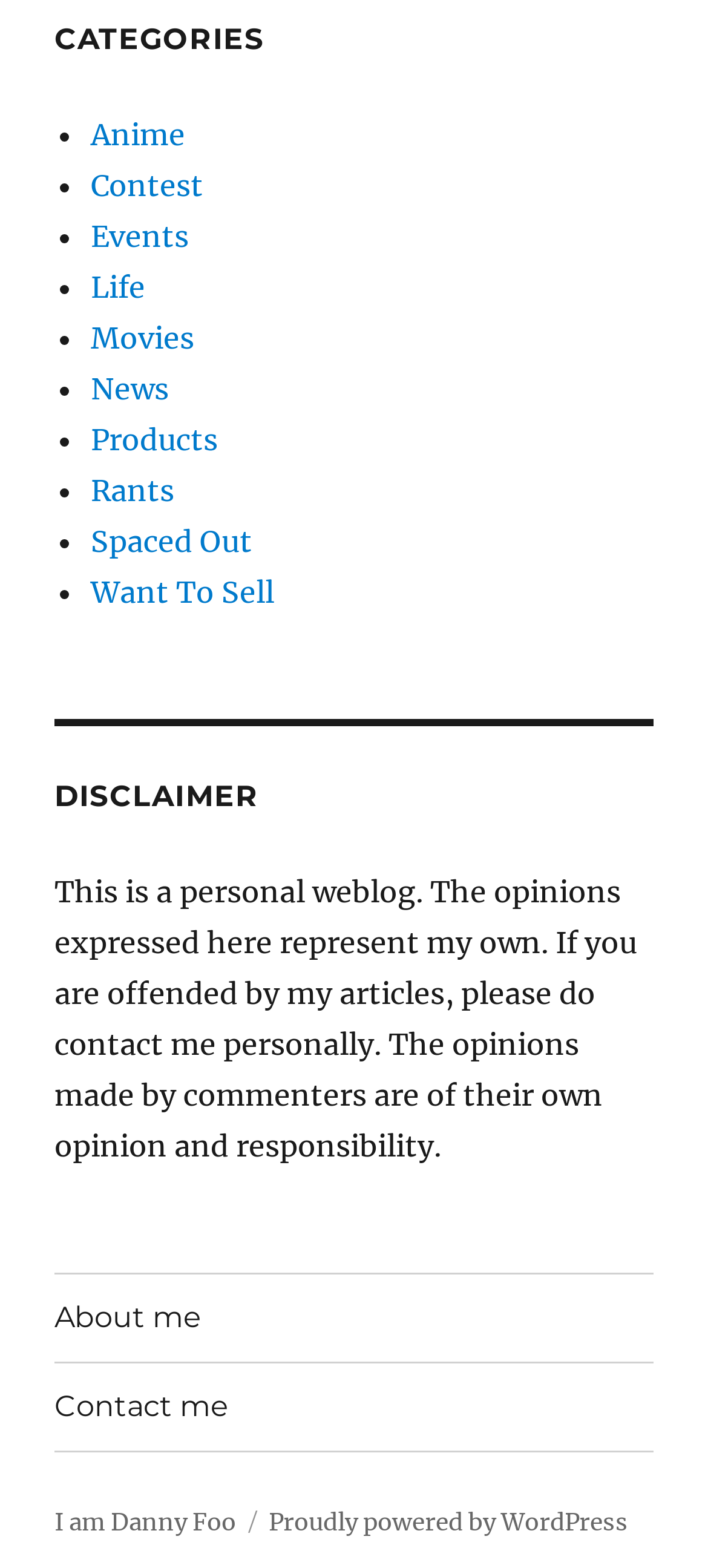What is the name of the website author?
Based on the visual information, provide a detailed and comprehensive answer.

At the bottom of the webpage, there is a link that says 'I am Danny Foo', which suggests that Danny Foo is the author or owner of the website.